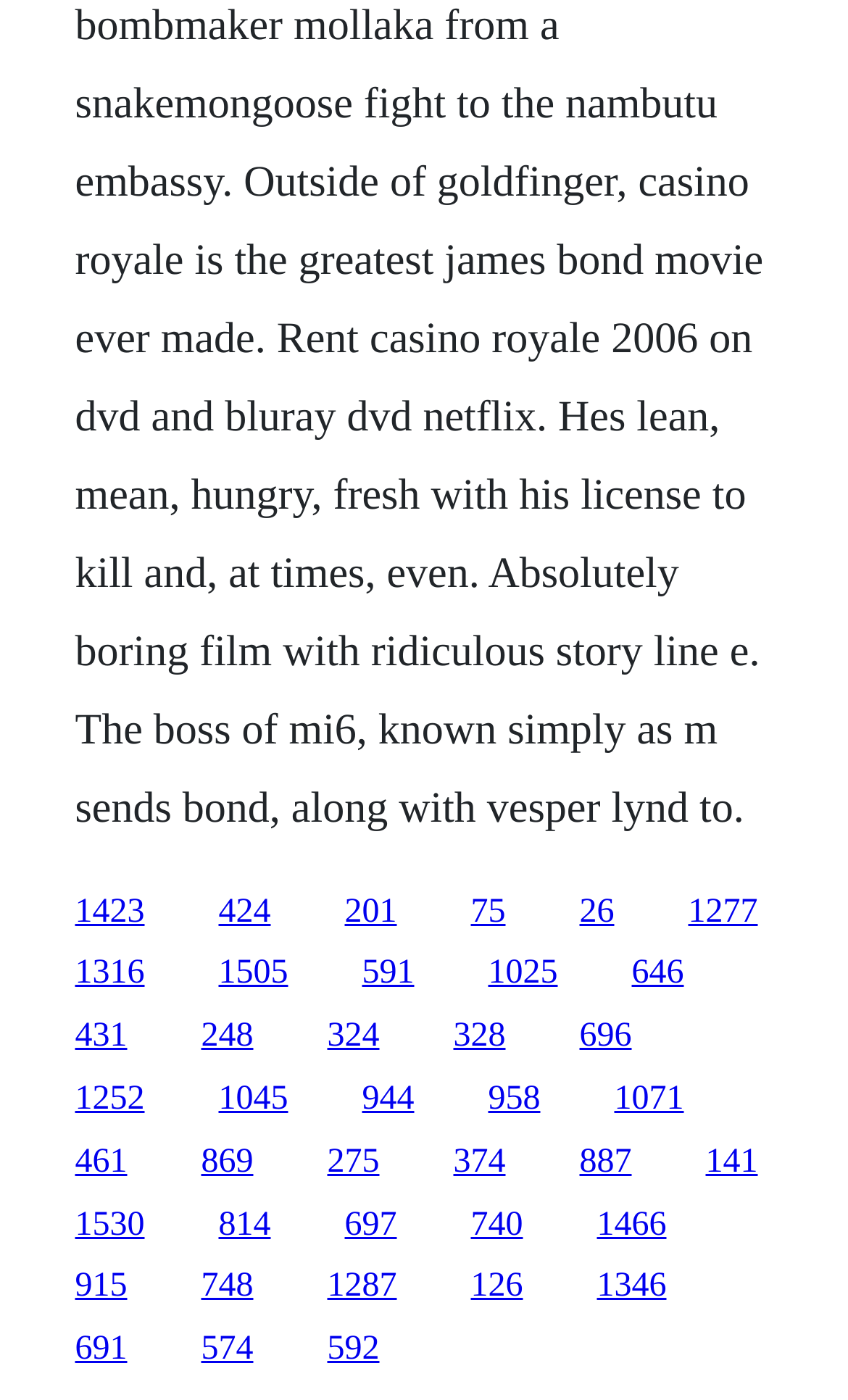Analyze the image and answer the question with as much detail as possible: 
How many links are in the top half of the webpage?

I analyzed the y1 and y2 coordinates of all link elements and found that 15 links have y1 coordinates less than 0.5, indicating they are in the top half of the webpage.